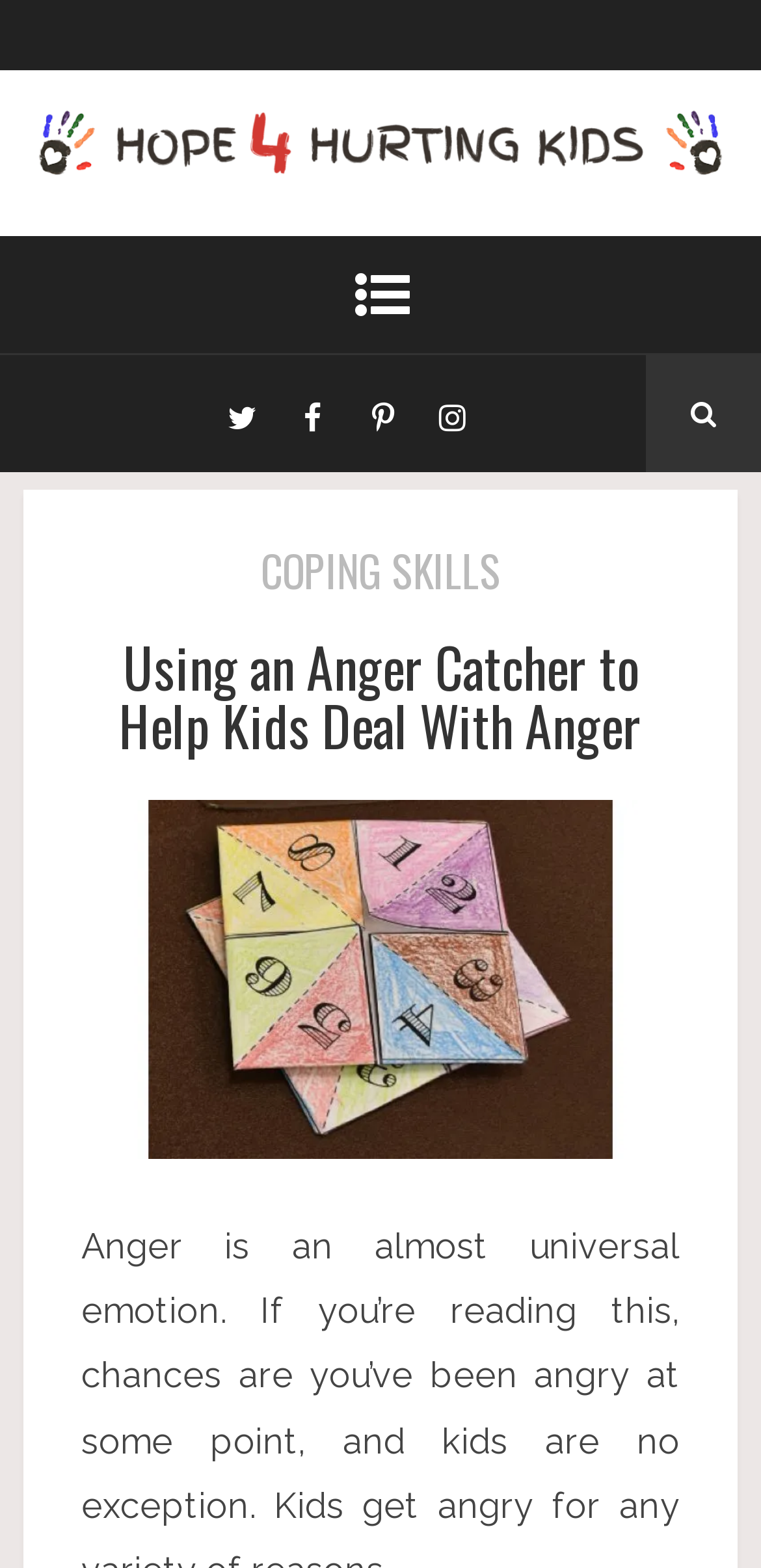What is the name of the organization?
Analyze the image and deliver a detailed answer to the question.

The name of the organization can be found in the link at the top of the page, which says 'Hope 4 Hurting Kids - Moving from hurt and trauma to Hope and Healing.'